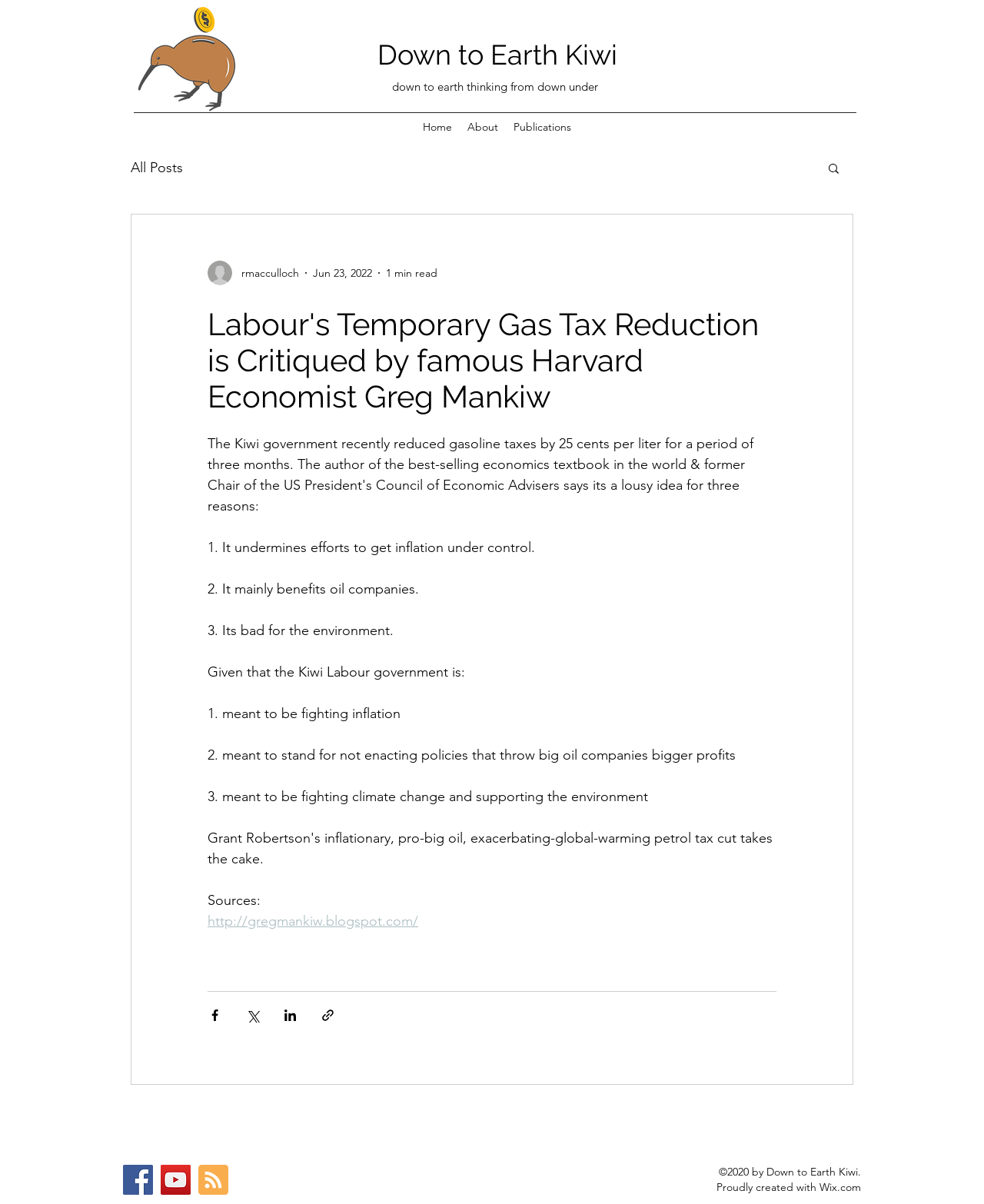Can you specify the bounding box coordinates of the area that needs to be clicked to fulfill the following instruction: "Click the 'Home' link"?

[0.421, 0.098, 0.467, 0.114]